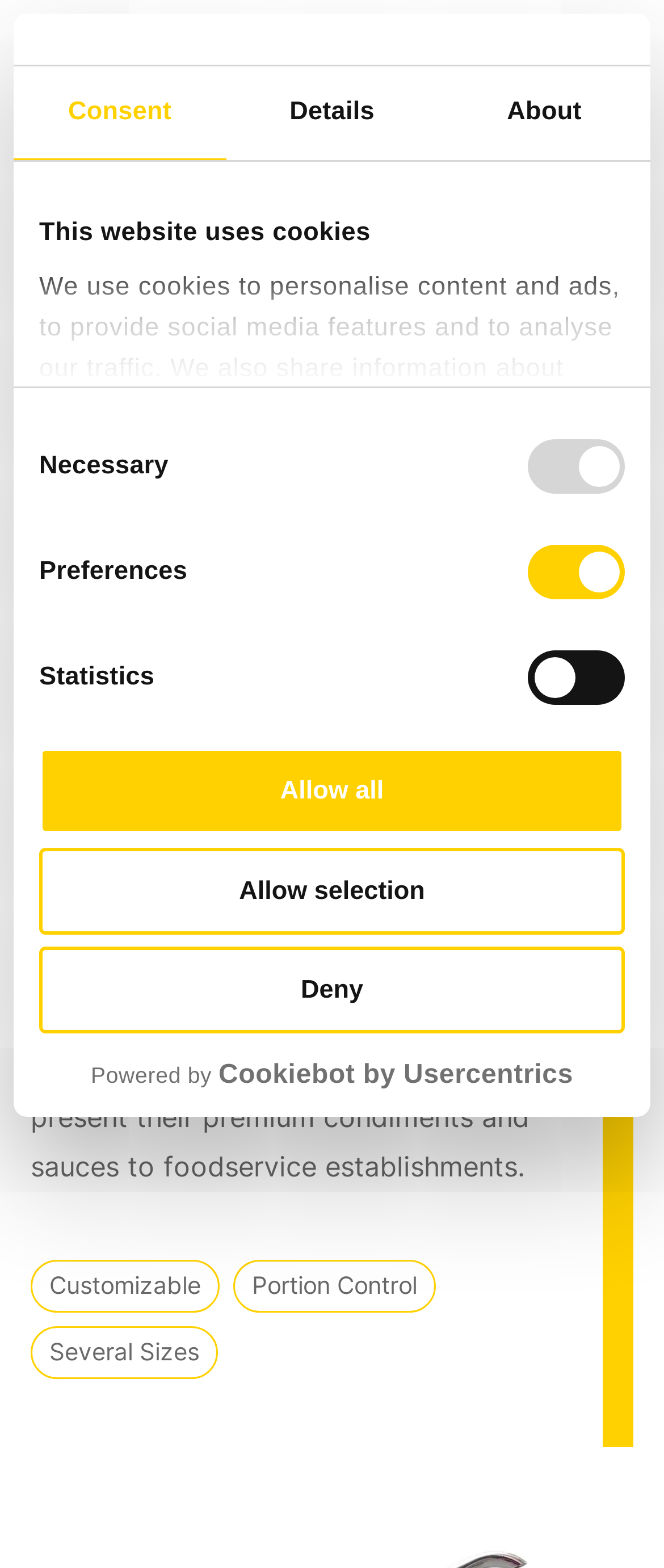Please determine the bounding box coordinates of the element to click in order to execute the following instruction: "View the 'Print / PDF' option". The coordinates should be four float numbers between 0 and 1, specified as [left, top, right, bottom].

[0.697, 0.107, 0.954, 0.135]